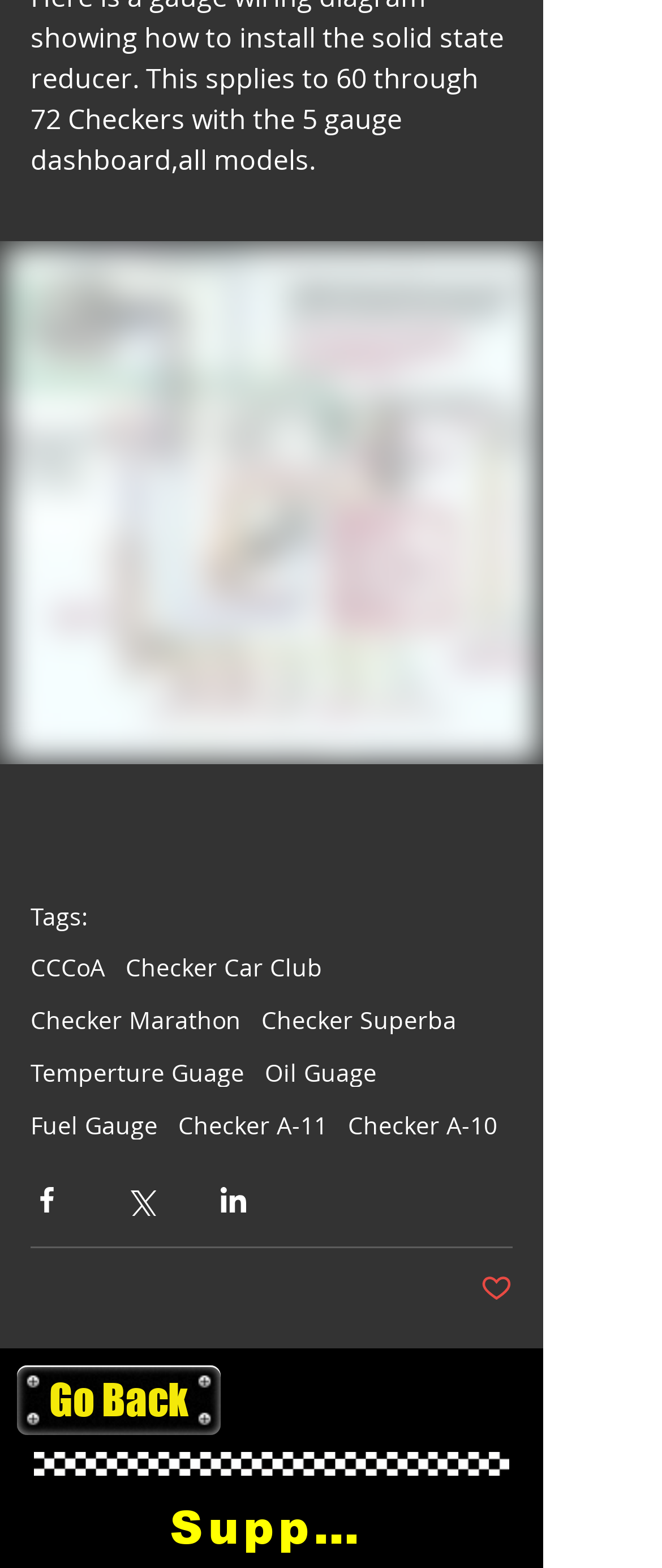Provide the bounding box coordinates of the UI element this sentence describes: "CCCoA".

[0.046, 0.608, 0.159, 0.626]